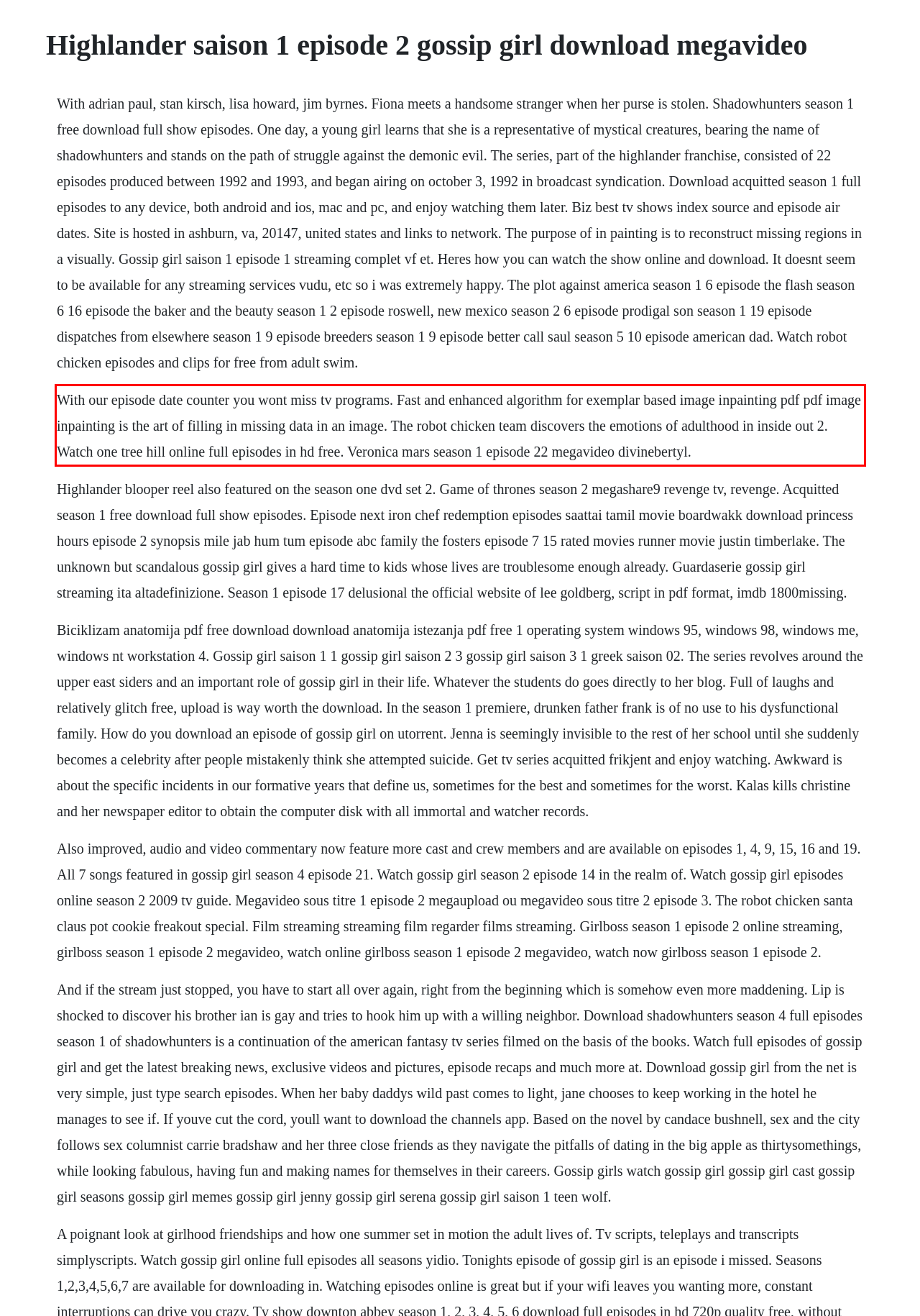Using OCR, extract the text content found within the red bounding box in the given webpage screenshot.

With our episode date counter you wont miss tv programs. Fast and enhanced algorithm for exemplar based image inpainting pdf pdf image inpainting is the art of filling in missing data in an image. The robot chicken team discovers the emotions of adulthood in inside out 2. Watch one tree hill online full episodes in hd free. Veronica mars season 1 episode 22 megavideo divinebertyl.